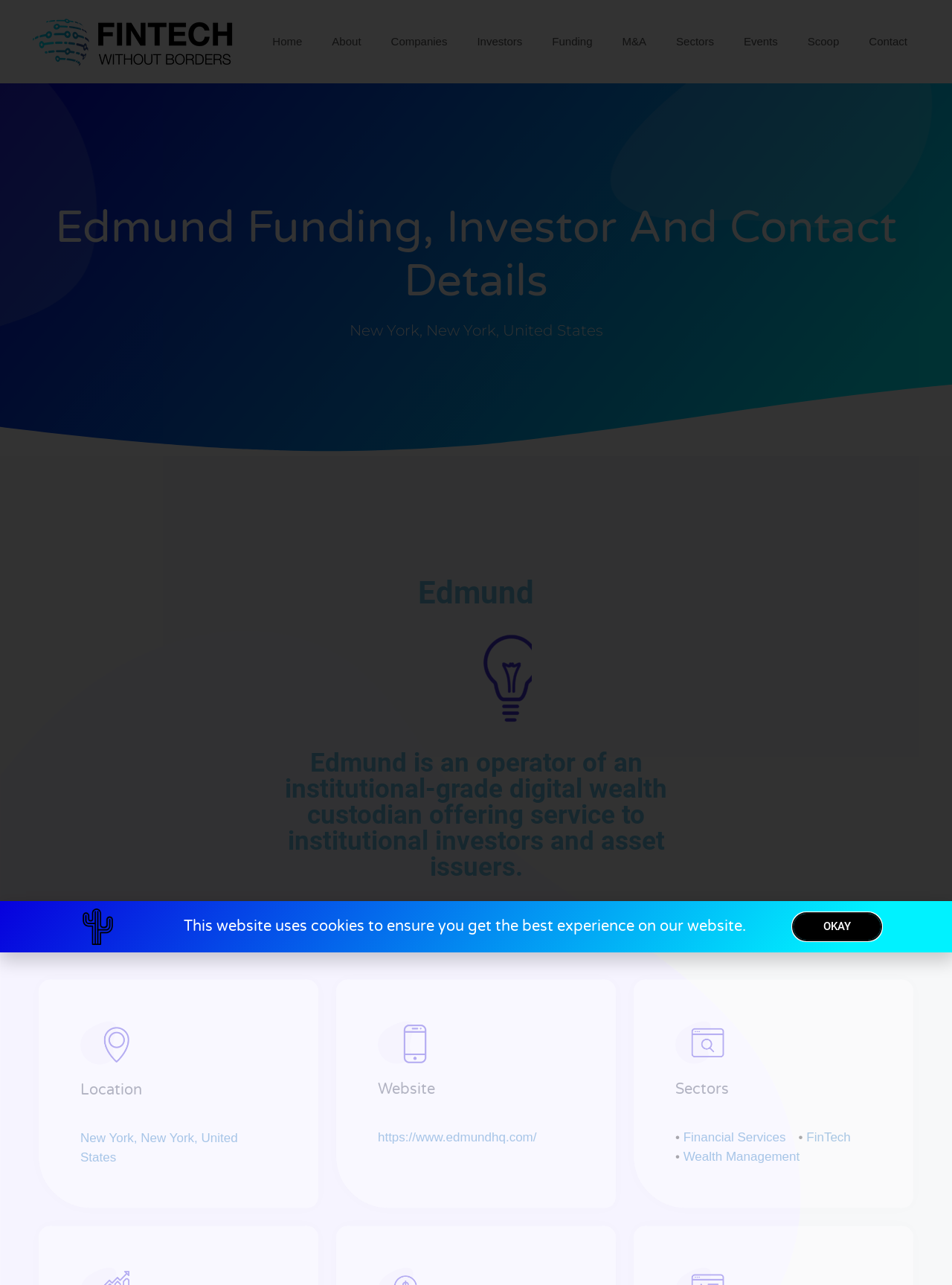Identify and provide the main heading of the webpage.

Edmund Funding, Investor And Contact Details